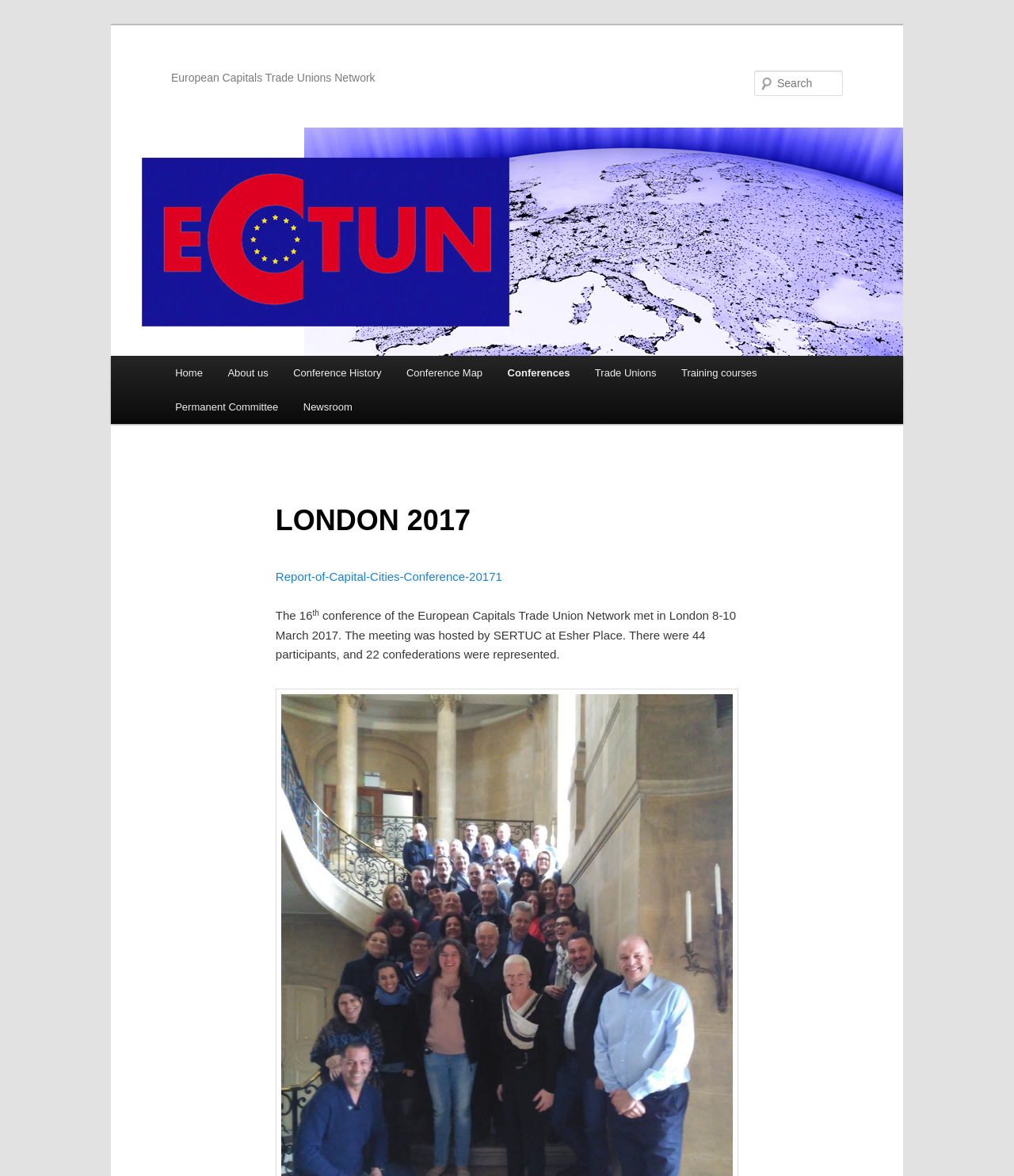Respond to the following question using a concise word or phrase: 
How many participants were there in the conference?

44